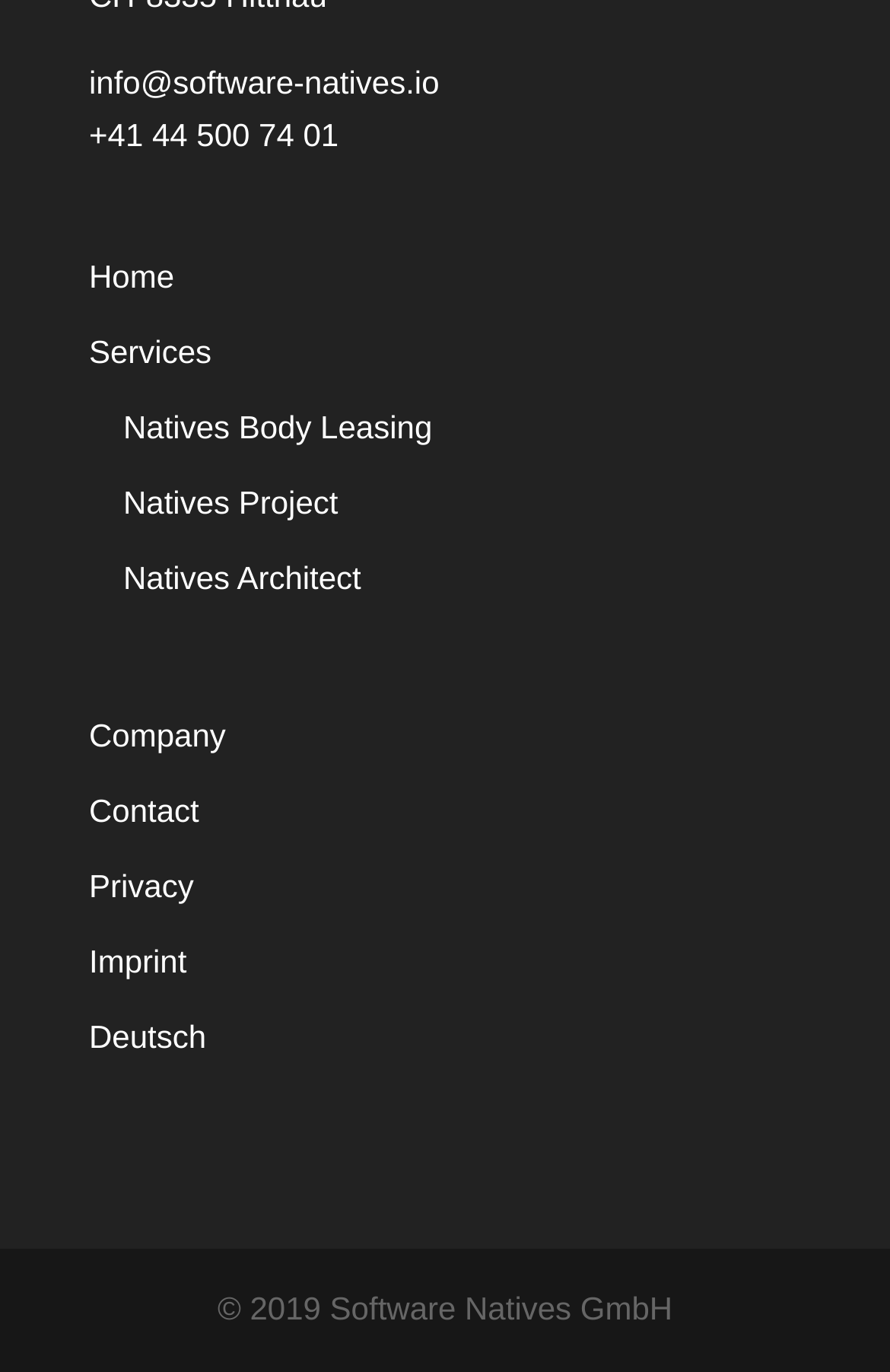Using the element description: "Natives Body Leasing", determine the bounding box coordinates. The coordinates should be in the format [left, top, right, bottom], with values between 0 and 1.

[0.138, 0.298, 0.486, 0.325]